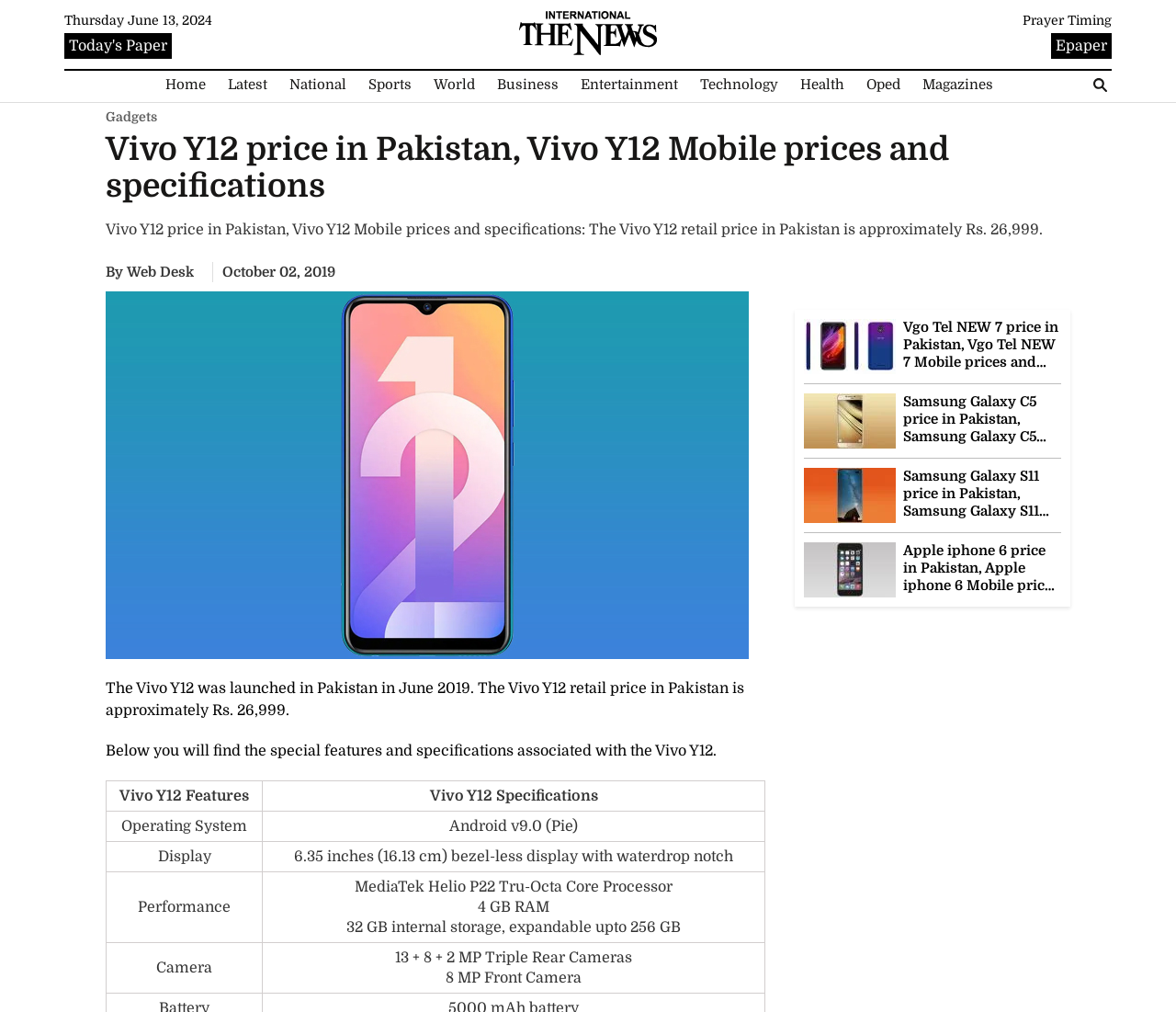Please locate the bounding box coordinates of the element's region that needs to be clicked to follow the instruction: "Watch the video". The bounding box coordinates should be provided as four float numbers between 0 and 1, i.e., [left, top, right, bottom].

None